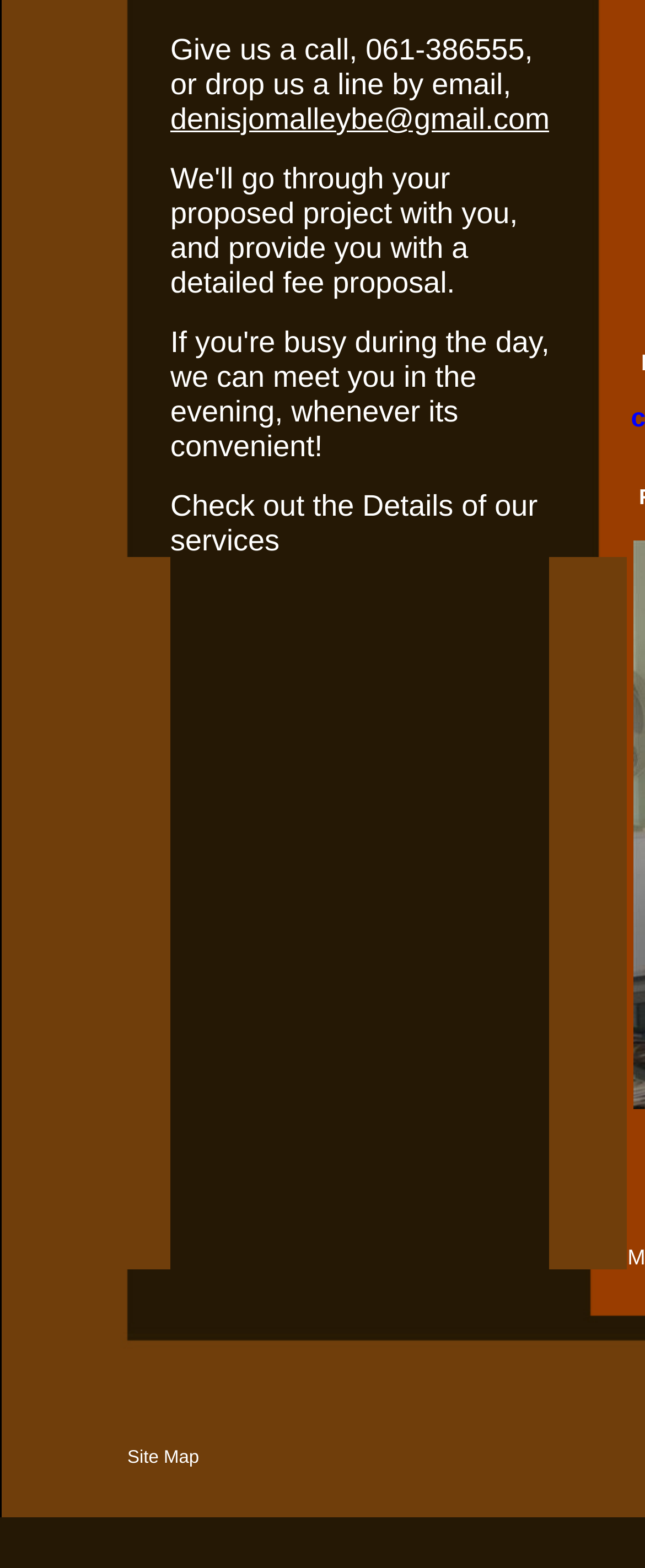Show the bounding box coordinates for the HTML element as described: "denisjomalleybe@gmail.com".

[0.264, 0.065, 0.852, 0.086]